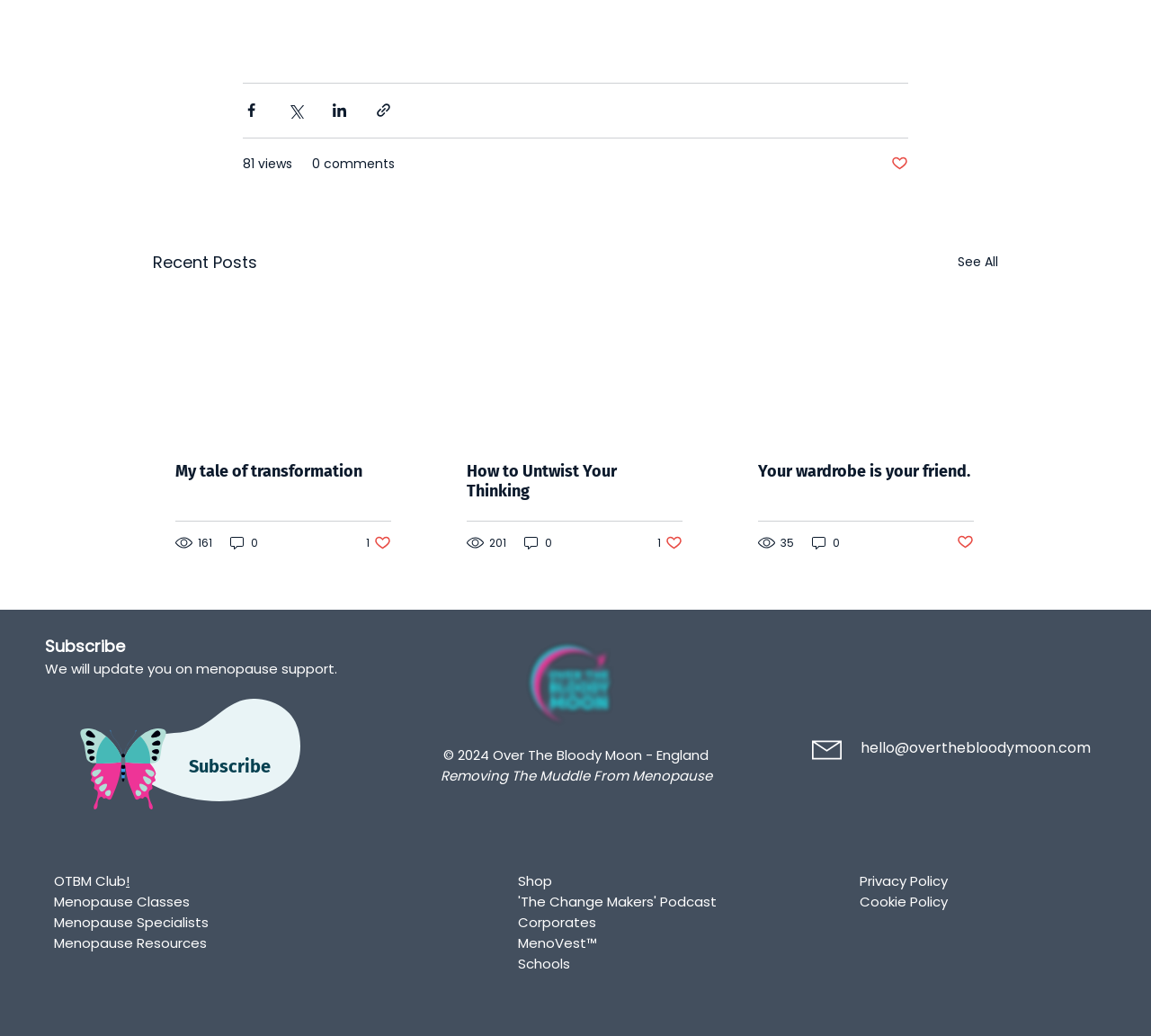Please analyze the image and give a detailed answer to the question:
What is the name of the website?

The name of the website can be found in the logo at the top of the page, which is an image with the text 'OTBM_transparentlogo.png'. Additionally, the website's name is mentioned in the footer section as '© 2024 Over The Bloody Moon - England'.